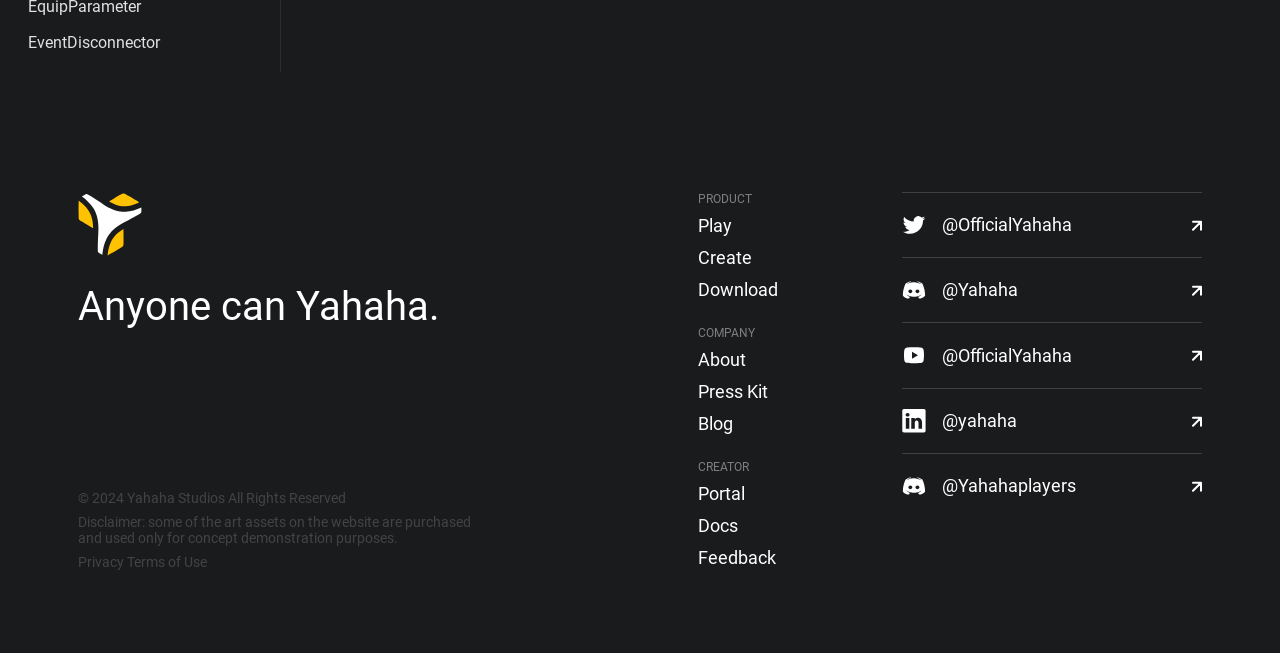Determine the bounding box coordinates (top-left x, top-left y, bottom-right x, bottom-right y) of the UI element described in the following text: Press Kit

[0.545, 0.582, 0.686, 0.619]